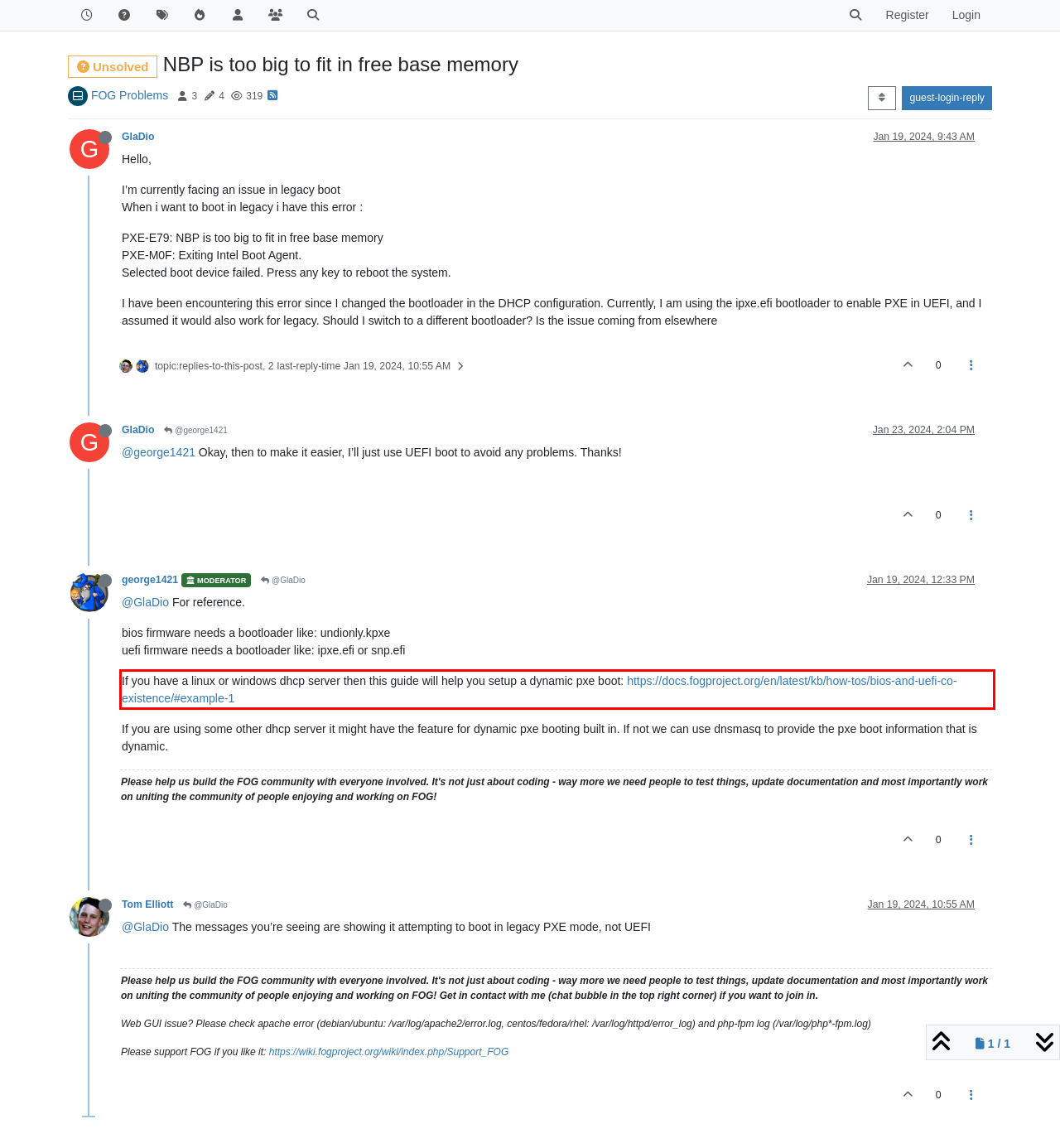Given a screenshot of a webpage containing a red bounding box, perform OCR on the text within this red bounding box and provide the text content.

If you have a linux or windows dhcp server then this guide will help you setup a dynamic pxe boot: https://docs.fogproject.org/en/latest/kb/how-tos/bios-and-uefi-co-existence/#example-1